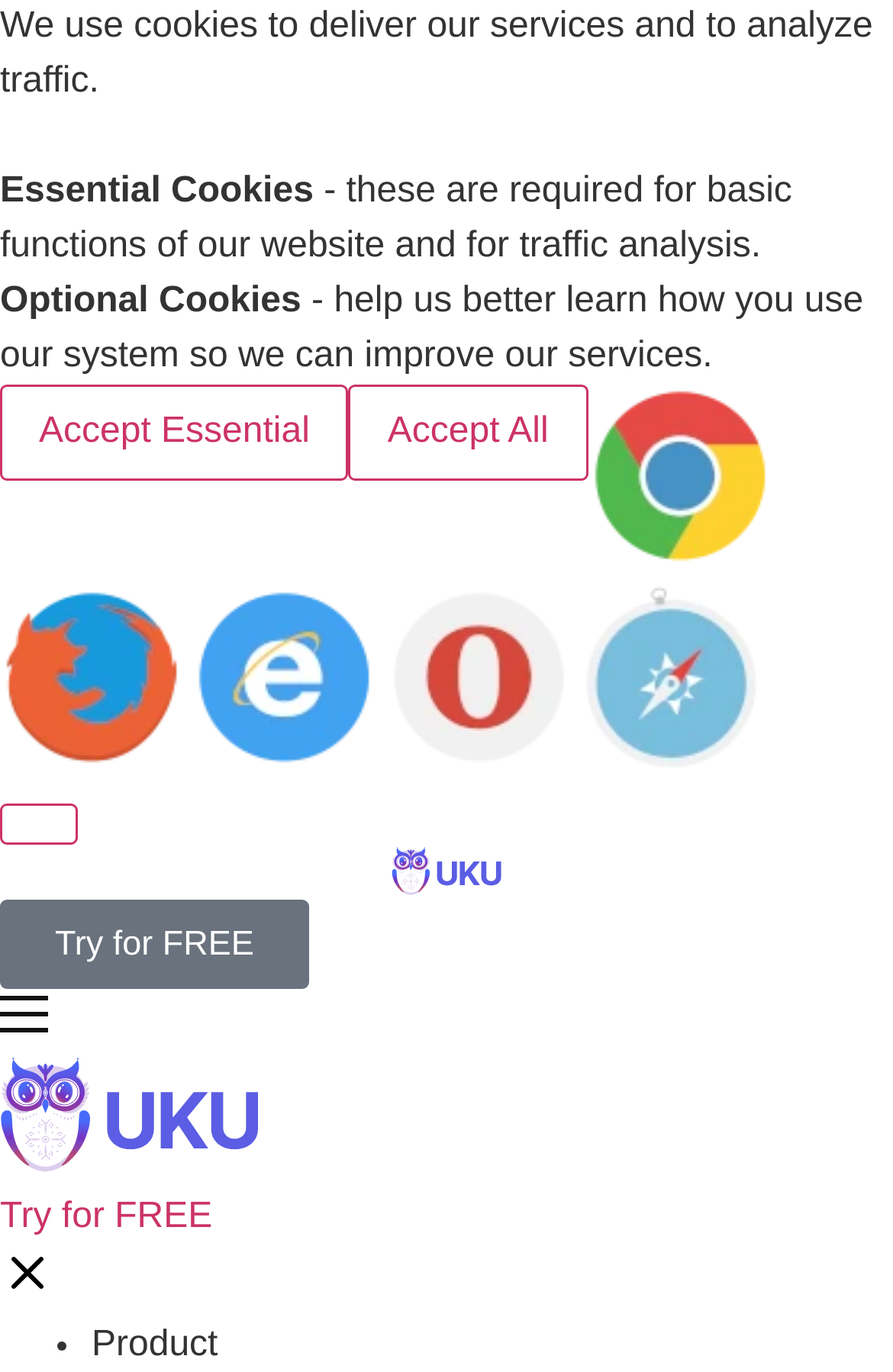Articulate a detailed summary of the webpage's content and design.

The webpage is about custom accounting with Uku, a accounting practice management software. At the top, there is a notification about cookies, which includes essential and optional cookies, with buttons to accept them. Below the notification, there are five images lined up horizontally, possibly representing different features or services of Uku.

On the left side, there is a button with no text, and below it, there is a Uku logo with a link. Next to the logo, there is a call-to-action button "Try for FREE". Above the button, there is a small image.

On the top-right corner, there is another logo with a link, and below it, there is another "Try for FREE" button with a small image above it. At the bottom of the page, there is a menu item labeled "Product".

Overall, the webpage appears to be a landing page for Uku's custom accounting services, with a focus on promoting its features and encouraging visitors to try it for free.